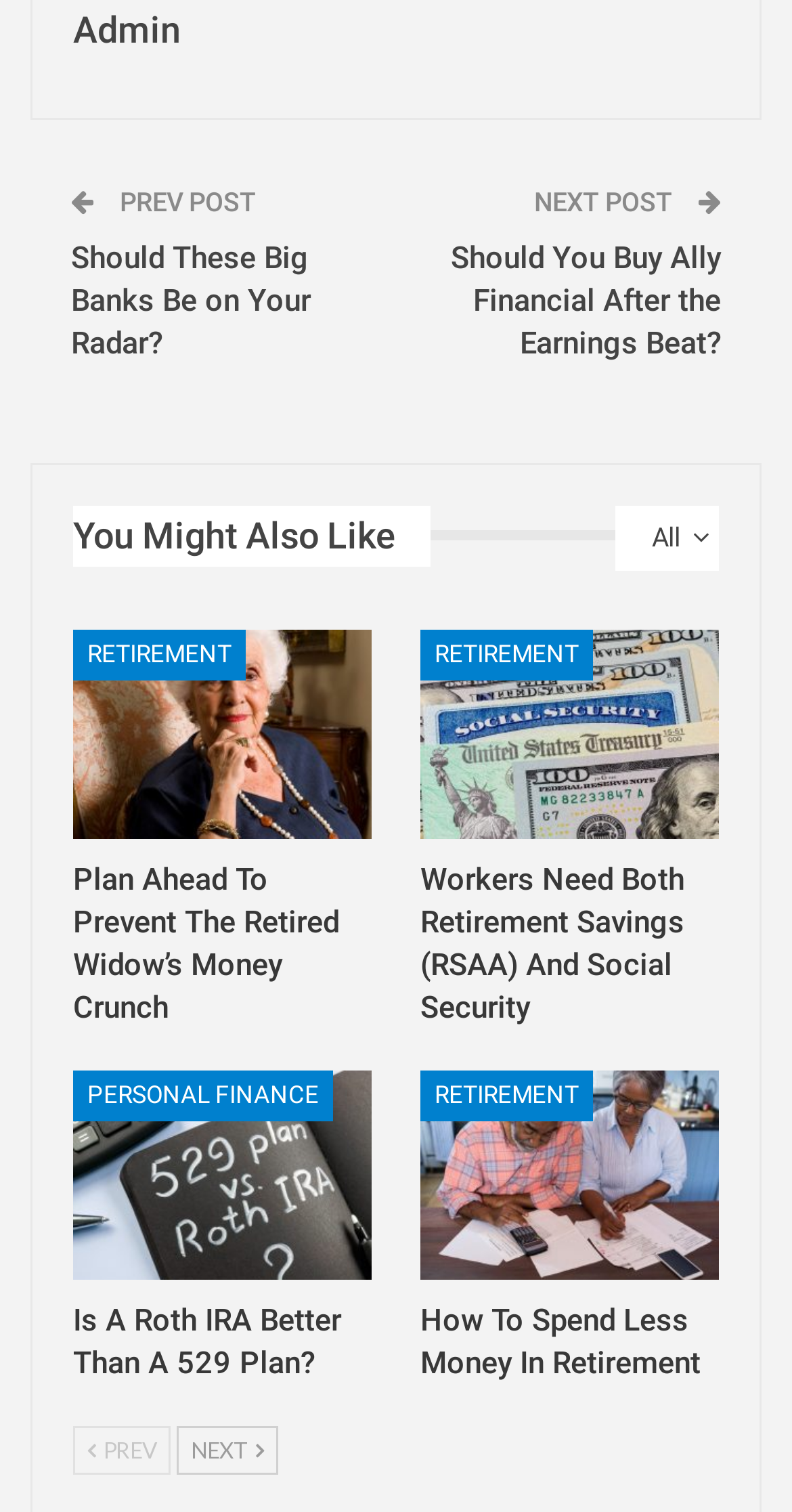Could you find the bounding box coordinates of the clickable area to complete this instruction: "Go to the 'RETIREMENT' section"?

[0.092, 0.417, 0.31, 0.45]